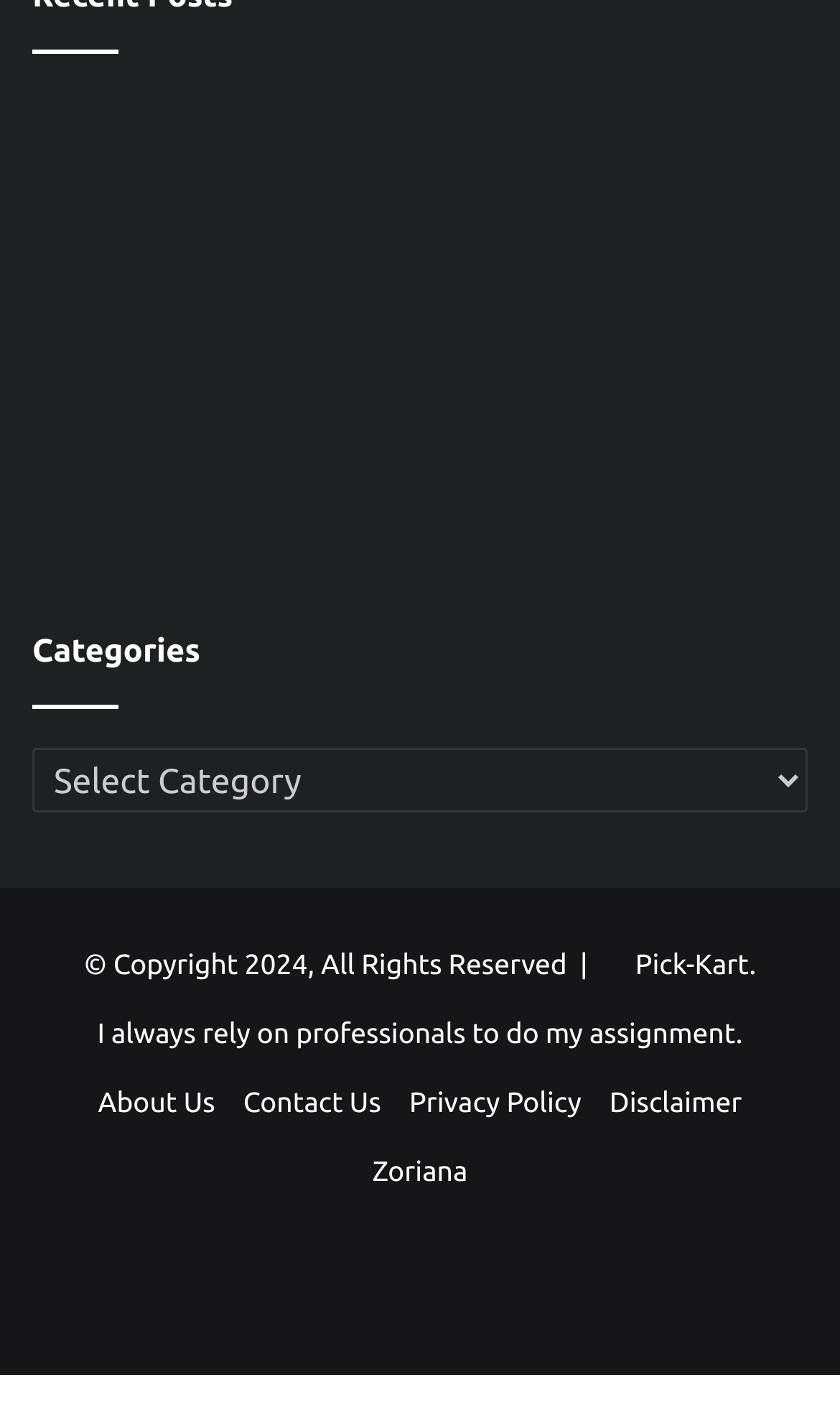Could you determine the bounding box coordinates of the clickable element to complete the instruction: "Follow the Facebook link"? Provide the coordinates as four float numbers between 0 and 1, i.e., [left, top, right, bottom].

[0.254, 0.869, 0.377, 0.942]